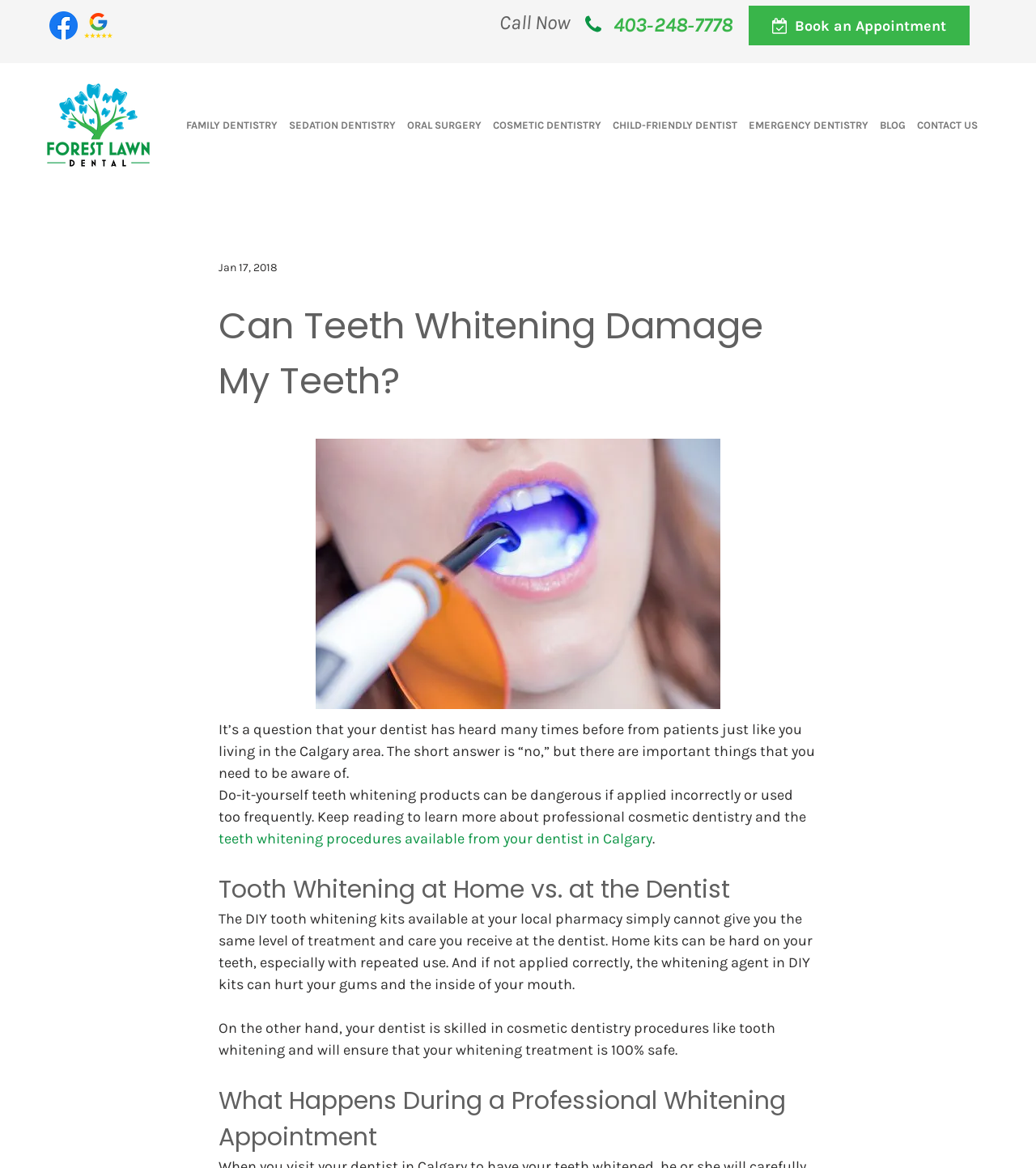Can you specify the bounding box coordinates for the region that should be clicked to fulfill this instruction: "Book an appointment".

[0.723, 0.005, 0.936, 0.039]